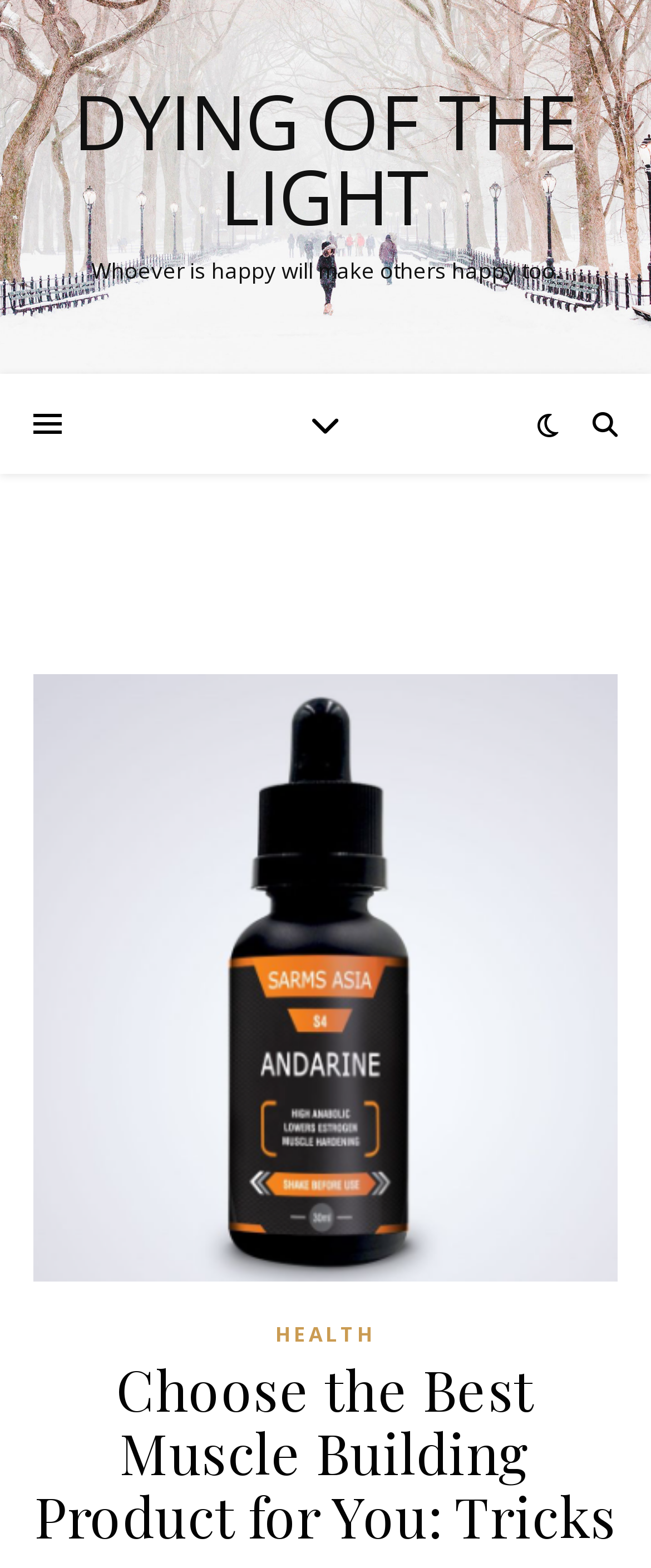Extract the bounding box coordinates of the UI element described by: "Dying of the Light". The coordinates should include four float numbers ranging from 0 to 1, e.g., [left, top, right, bottom].

[0.0, 0.053, 1.0, 0.149]